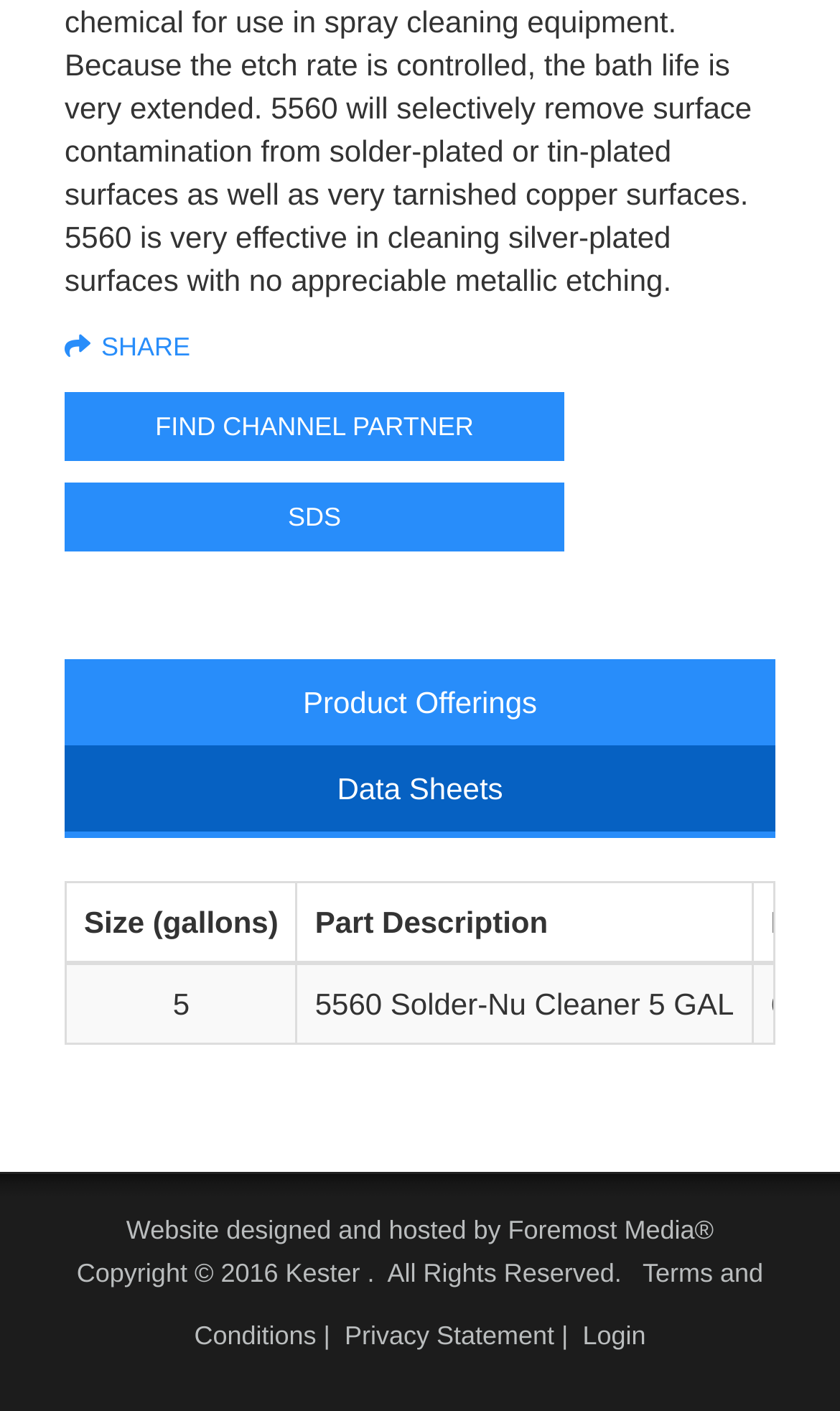Find the bounding box coordinates for the area you need to click to carry out the instruction: "Click on the SDS link". The coordinates should be four float numbers between 0 and 1, indicated as [left, top, right, bottom].

[0.077, 0.342, 0.672, 0.391]